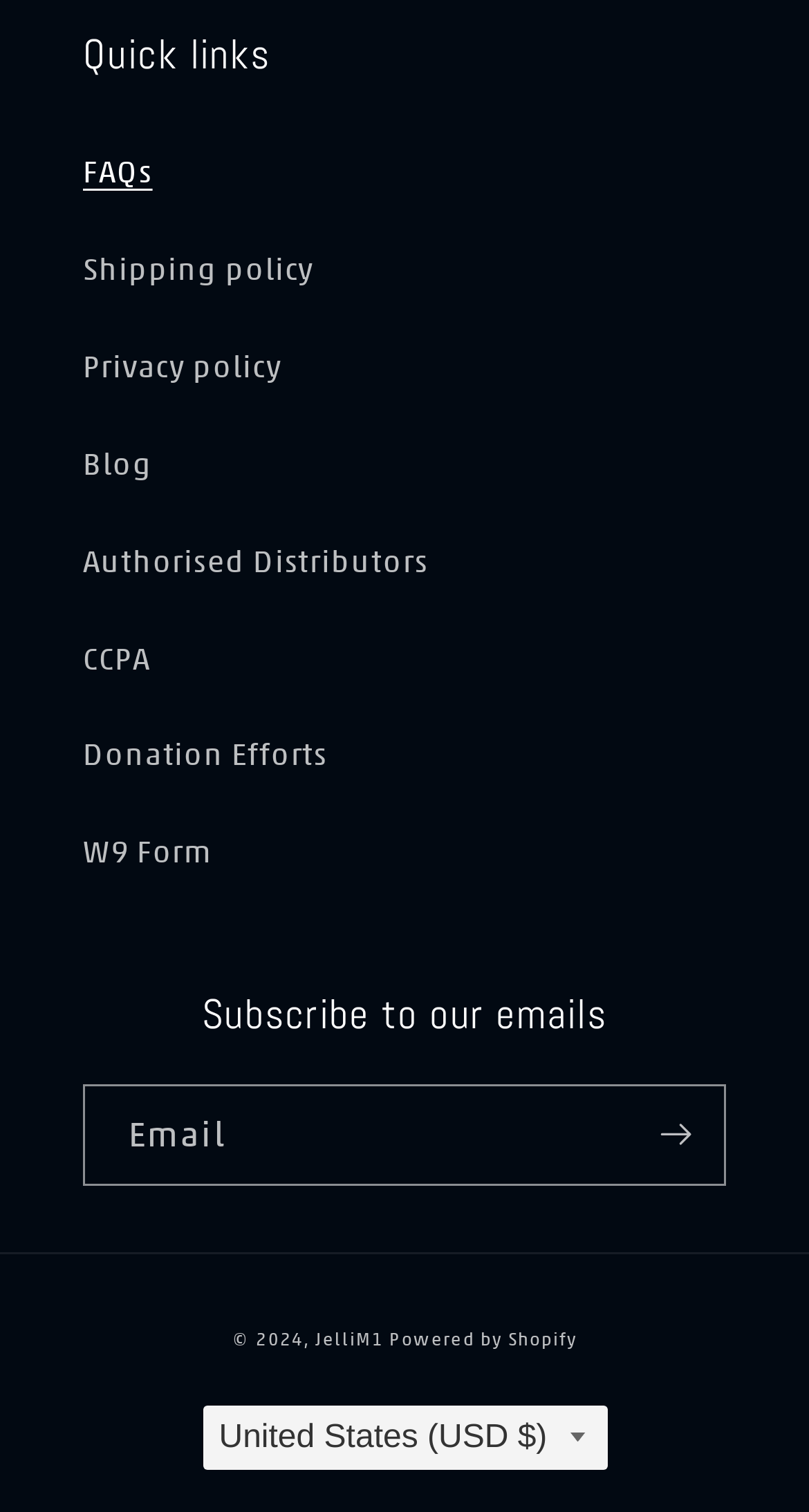Provide the bounding box coordinates in the format (top-left x, top-left y, bottom-right x, bottom-right y). All values are floating point numbers between 0 and 1. Determine the bounding box coordinate of the UI element described as: parent_node: Email aria-label="Subscribe" name="commit"

[0.776, 0.717, 0.895, 0.784]